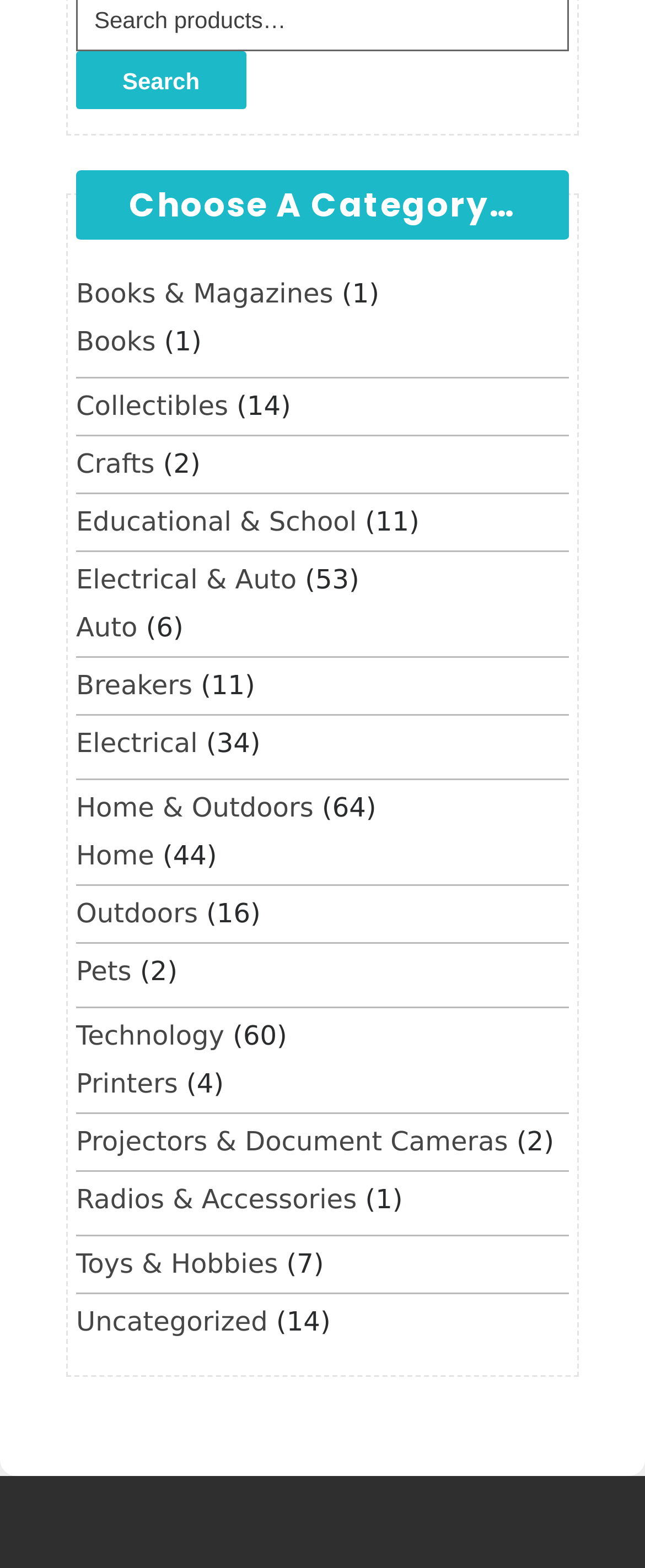Please identify the bounding box coordinates of the element that needs to be clicked to execute the following command: "Choose Books & Magazines category". Provide the bounding box using four float numbers between 0 and 1, formatted as [left, top, right, bottom].

[0.118, 0.177, 0.517, 0.197]